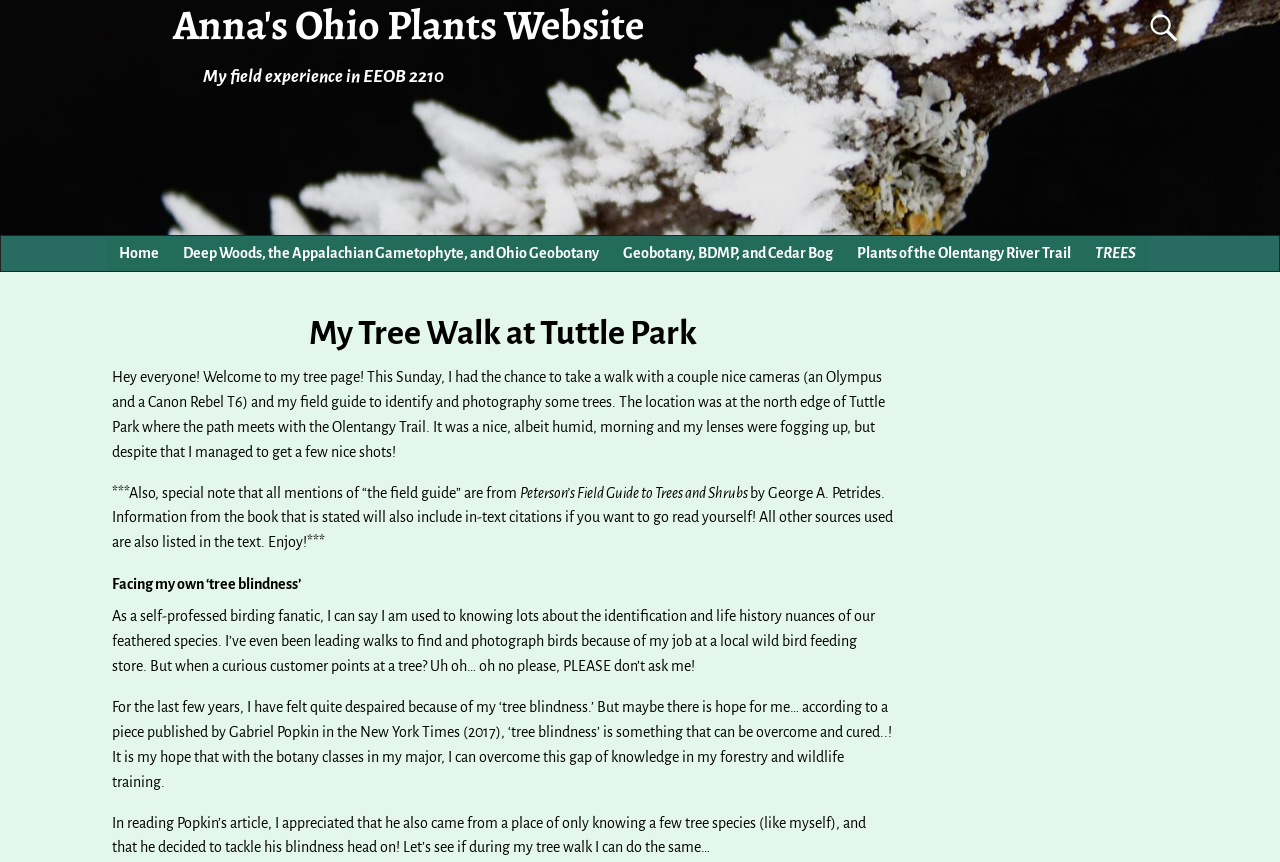How many links are there in the navigation menu?
Based on the screenshot, provide your answer in one word or phrase.

5